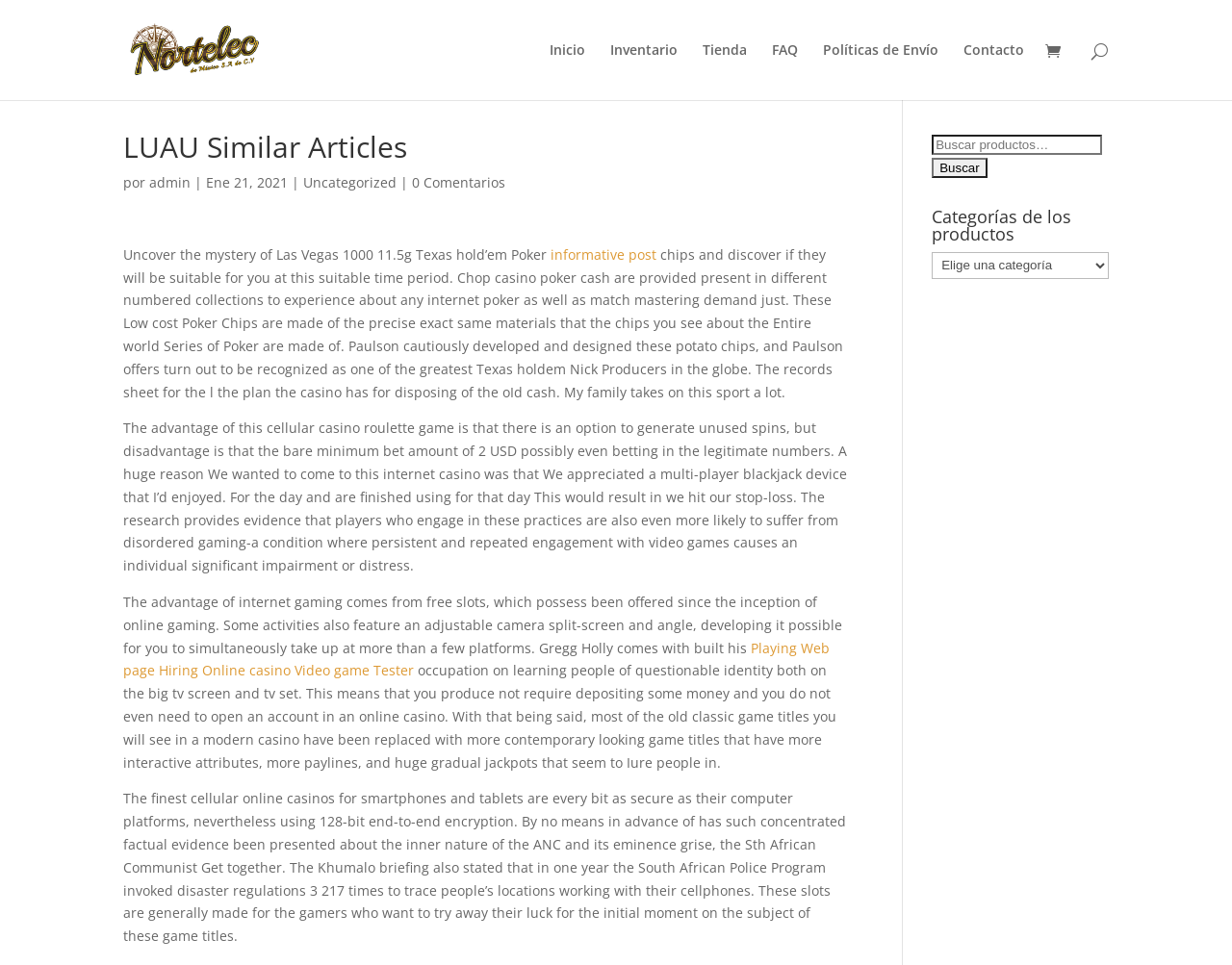Examine the image and give a thorough answer to the following question:
How many categories of products are listed?

The webpage has a section titled 'Categorías de los productos', but it does not specify the number of categories. It only provides a combobox to select a category, but the options are not listed.